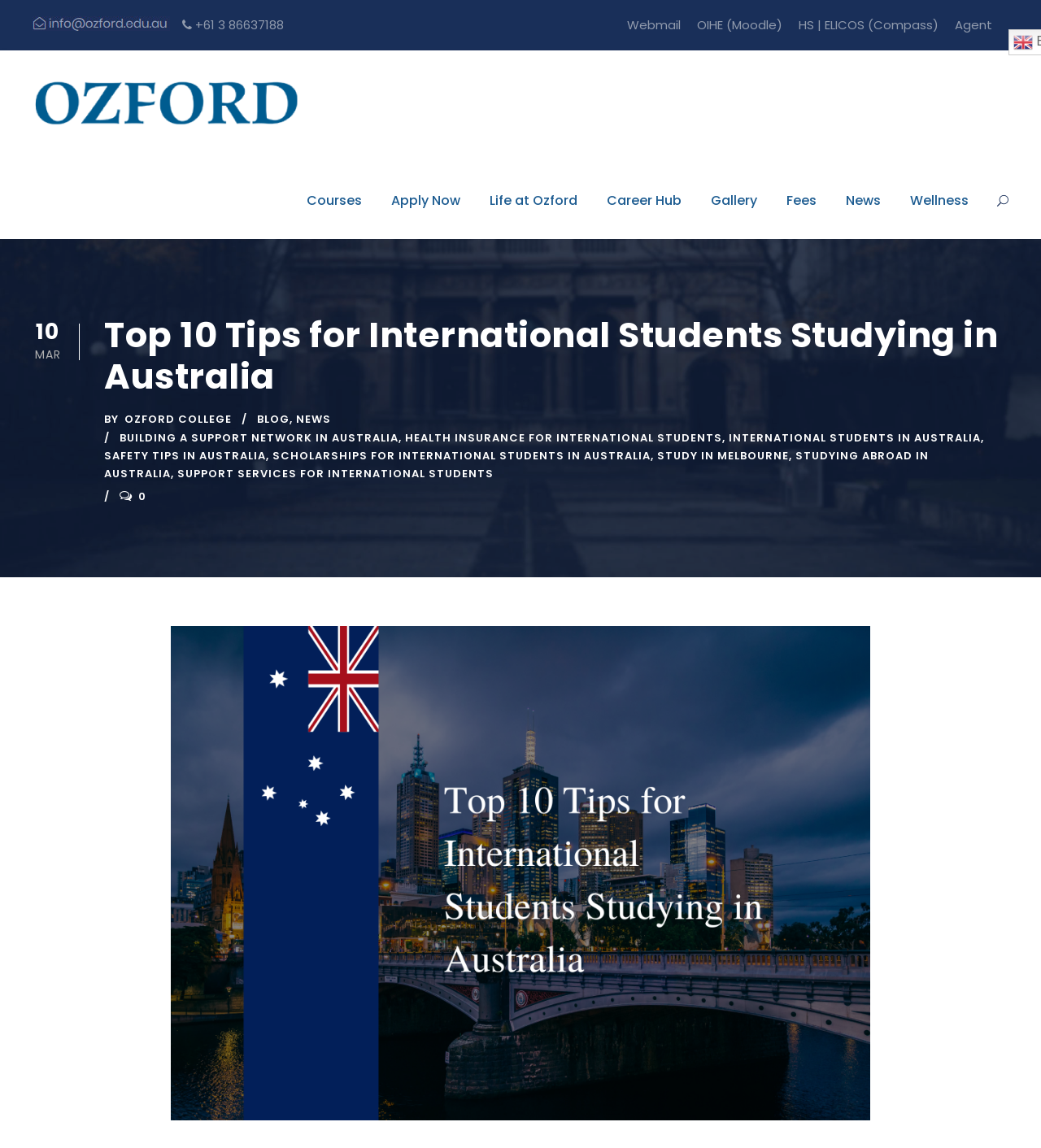How many tips are there for international students studying in Australia?
Based on the image, respond with a single word or phrase.

10